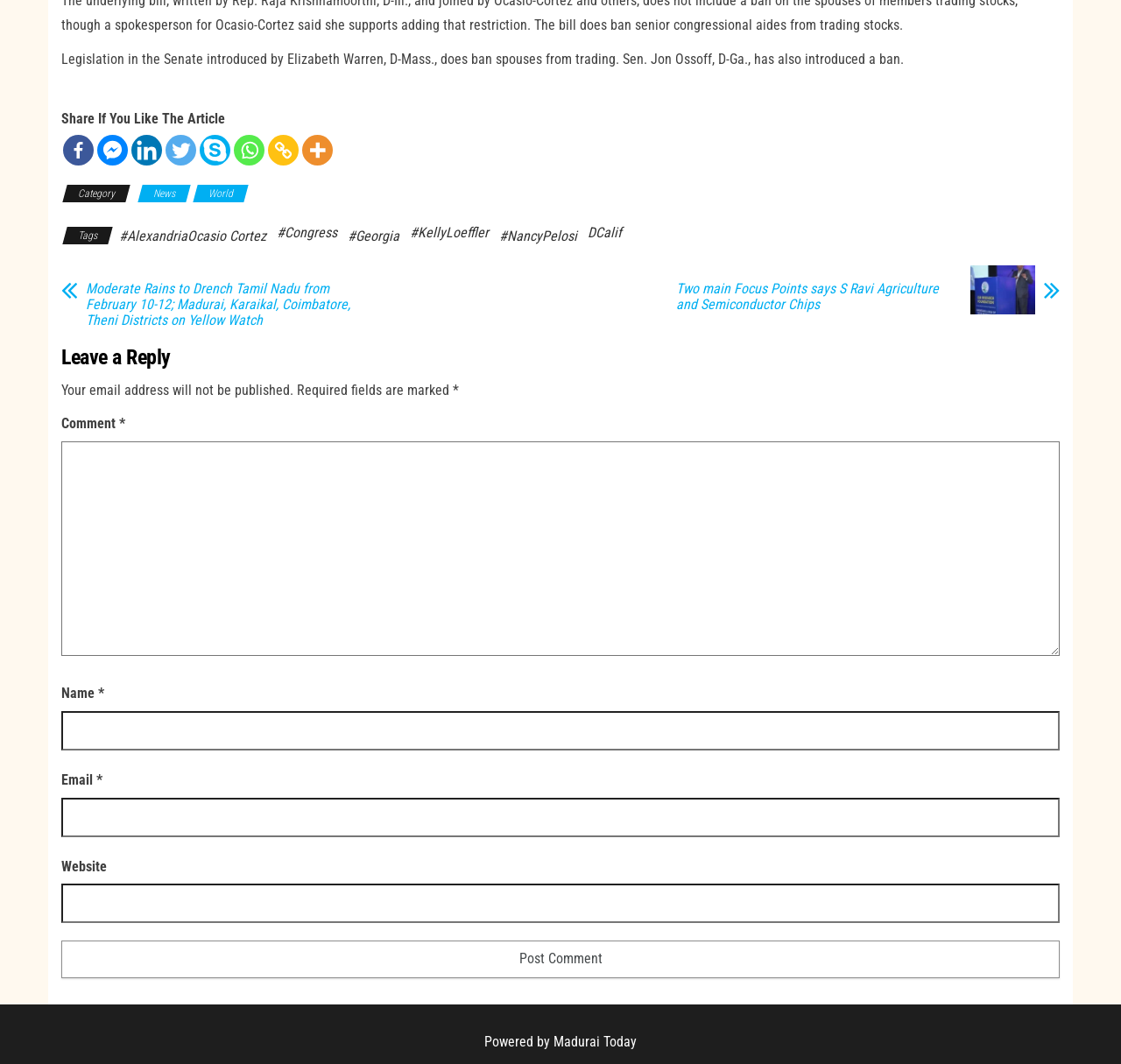What is the topic of the article?
Please answer the question with as much detail as possible using the screenshot.

The topic of the article can be determined by reading the first StaticText element, which says 'Legislation in the Senate introduced by Elizabeth Warren, D-Mass., does ban spouses from trading. Sen. Jon Ossoff, D-Ga., has also introduced a ban.' This suggests that the article is about legislation in the Senate, specifically related to banning spouses from trading.